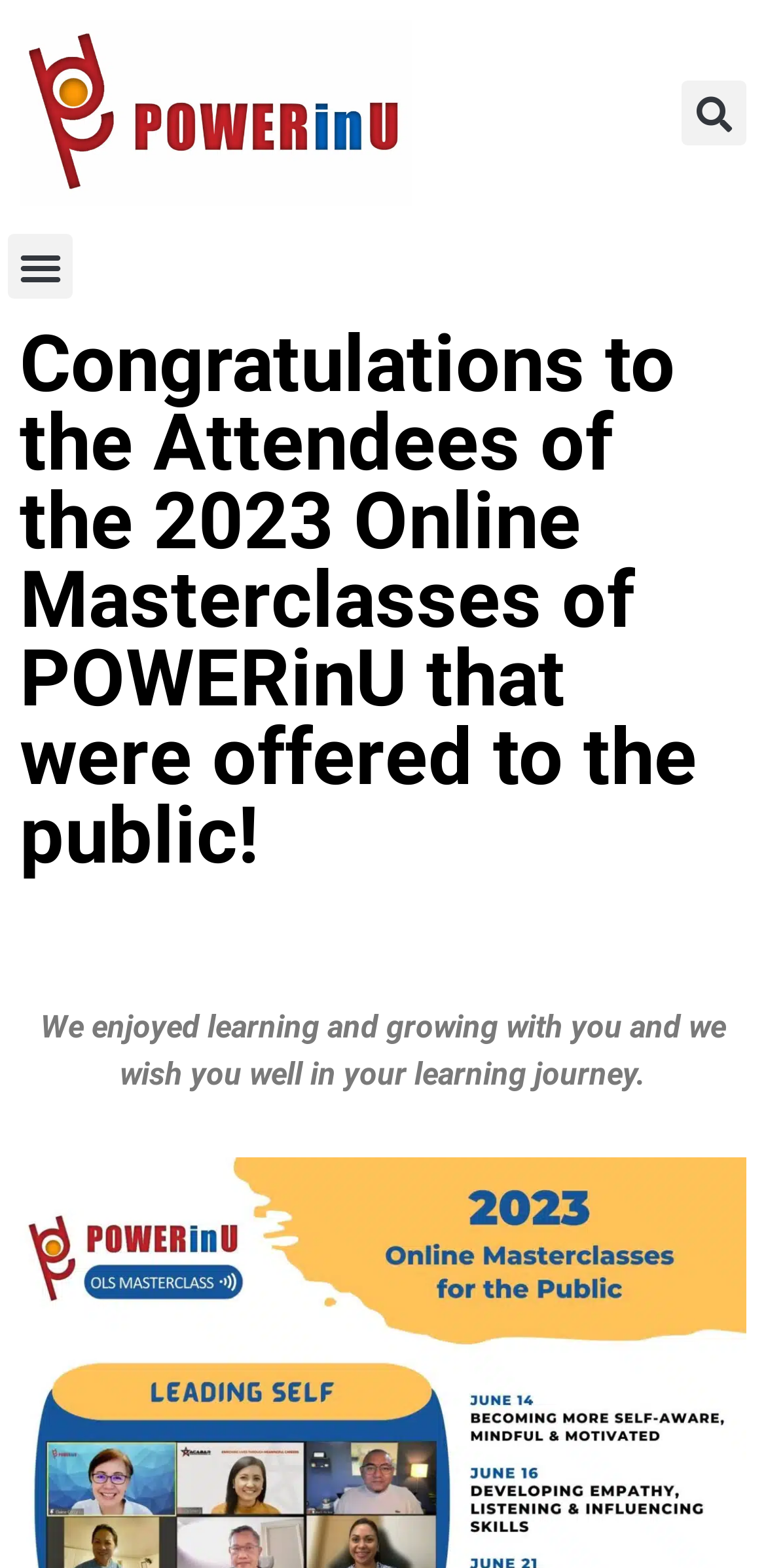Respond to the question below with a single word or phrase: What is the logo on the top left corner?

POWERinU Logo